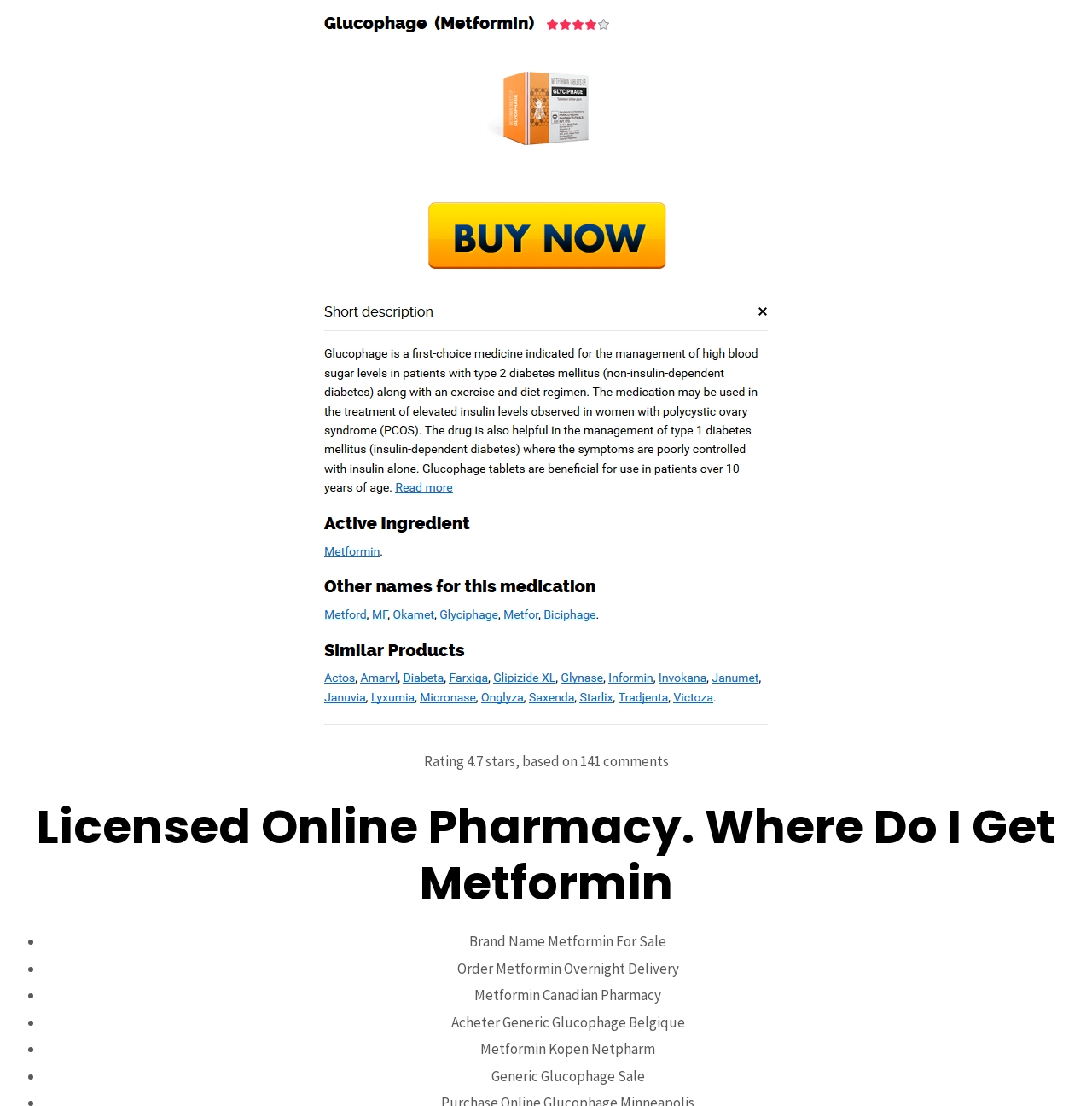Given the webpage screenshot, identify the bounding box of the UI element that matches this description: "Uncategorized".

[0.12, 0.282, 0.204, 0.299]